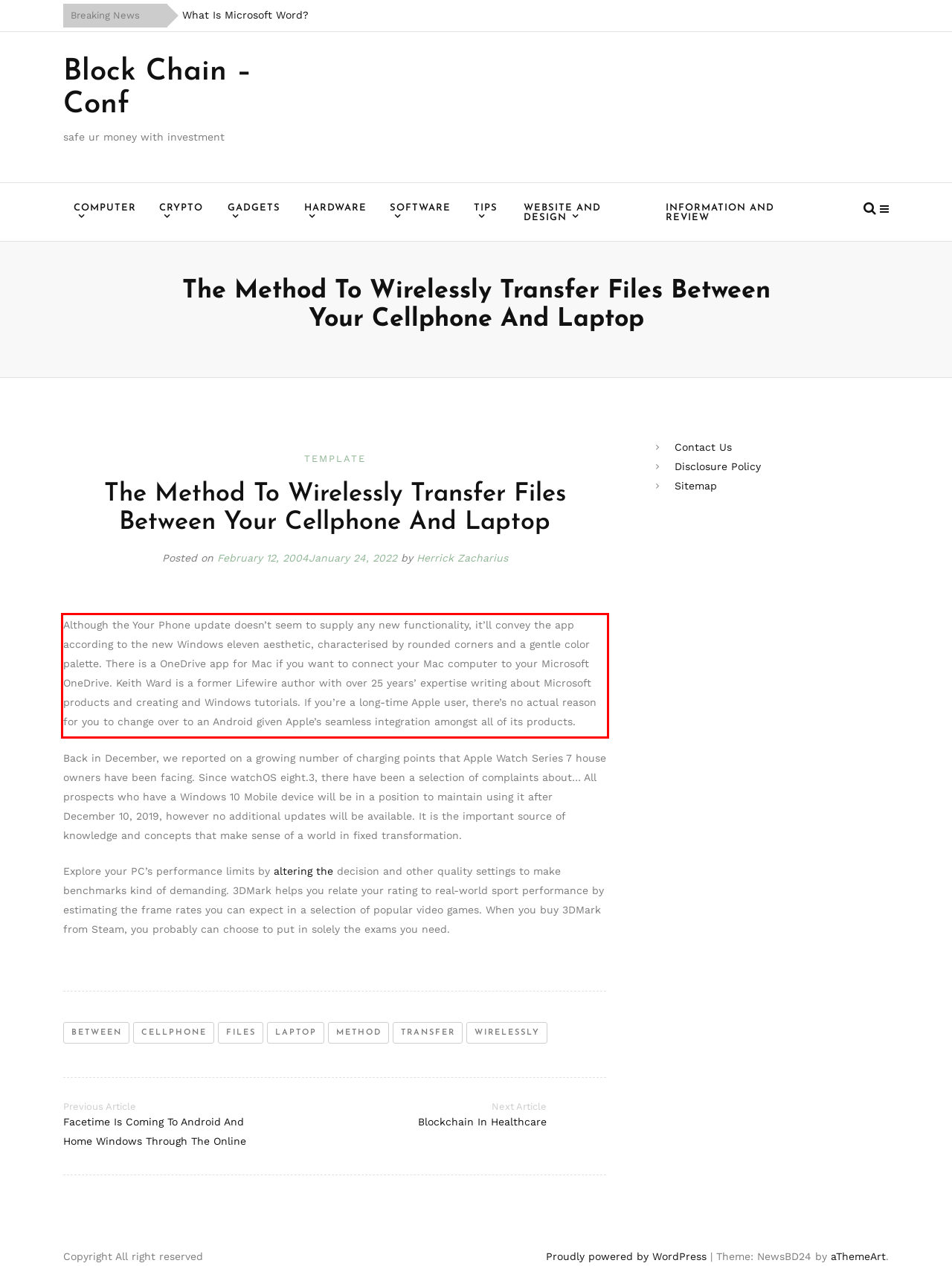Given a screenshot of a webpage, locate the red bounding box and extract the text it encloses.

Although the Your Phone update doesn’t seem to supply any new functionality, it’ll convey the app according to the new Windows eleven aesthetic, characterised by rounded corners and a gentle color palette. There is a OneDrive app for Mac if you want to connect your Mac computer to your Microsoft OneDrive. Keith Ward is a former Lifewire author with over 25 years’ expertise writing about Microsoft products and creating and Windows tutorials. If you’re a long-time Apple user, there’s no actual reason for you to change over to an Android given Apple’s seamless integration amongst all of its products.